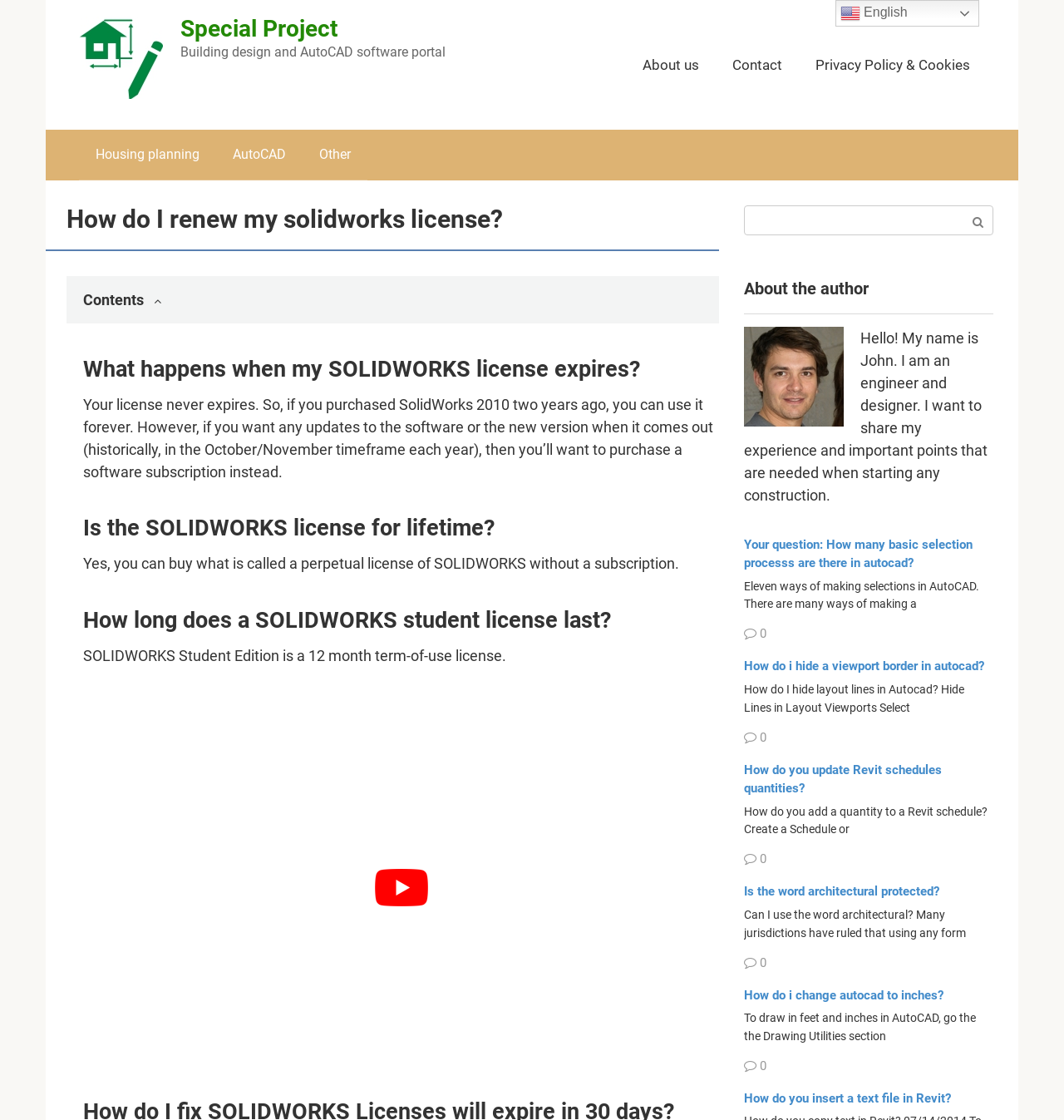Answer briefly with one word or phrase:
What is the purpose of the search bar?

To search